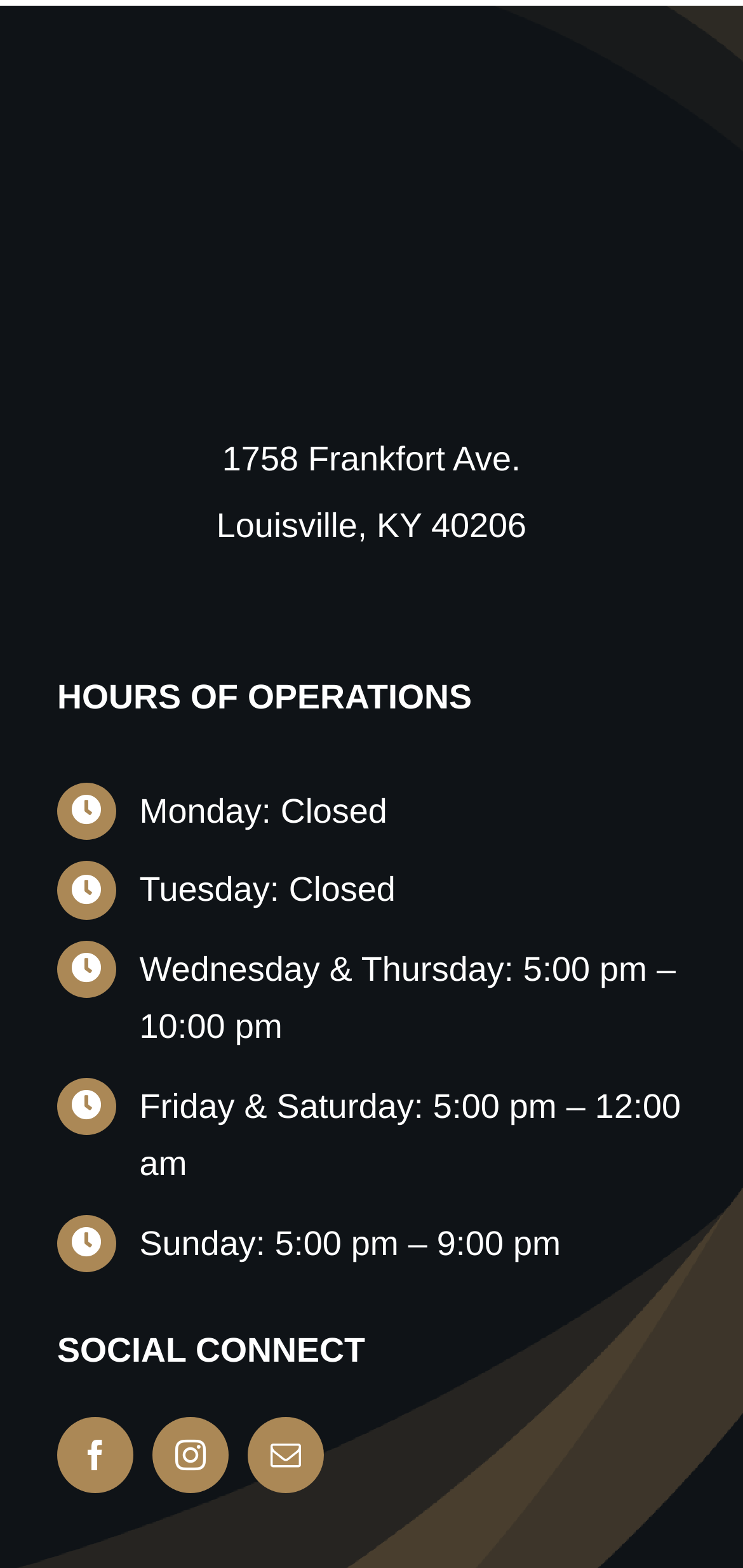Using the provided description: "aria-label="facebook" title="Facebook"", find the bounding box coordinates of the corresponding UI element. The output should be four float numbers between 0 and 1, in the format [left, top, right, bottom].

[0.077, 0.903, 0.179, 0.952]